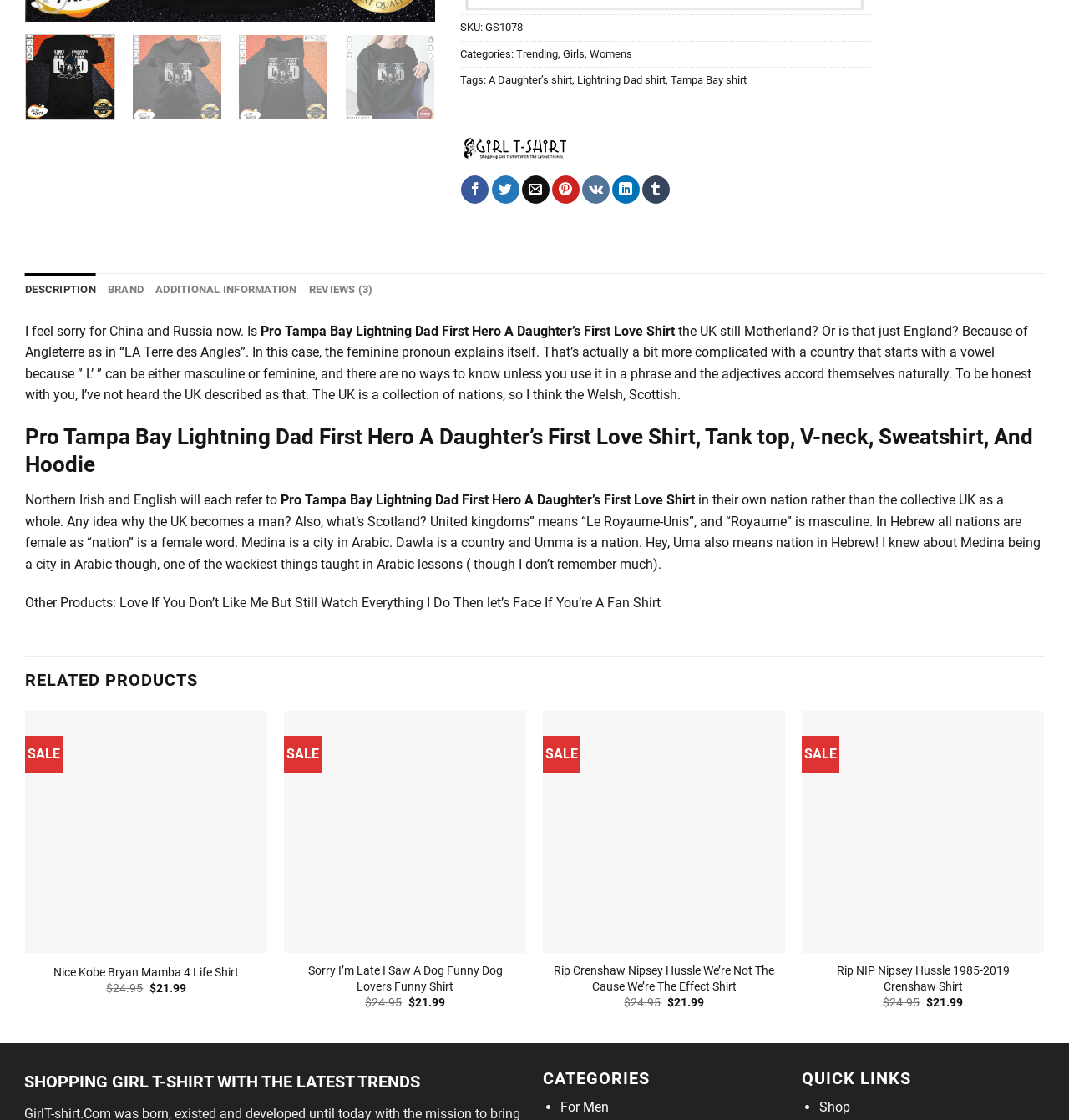Given the element description: "Trending", predict the bounding box coordinates of the UI element it refers to, using four float numbers between 0 and 1, i.e., [left, top, right, bottom].

[0.483, 0.042, 0.522, 0.053]